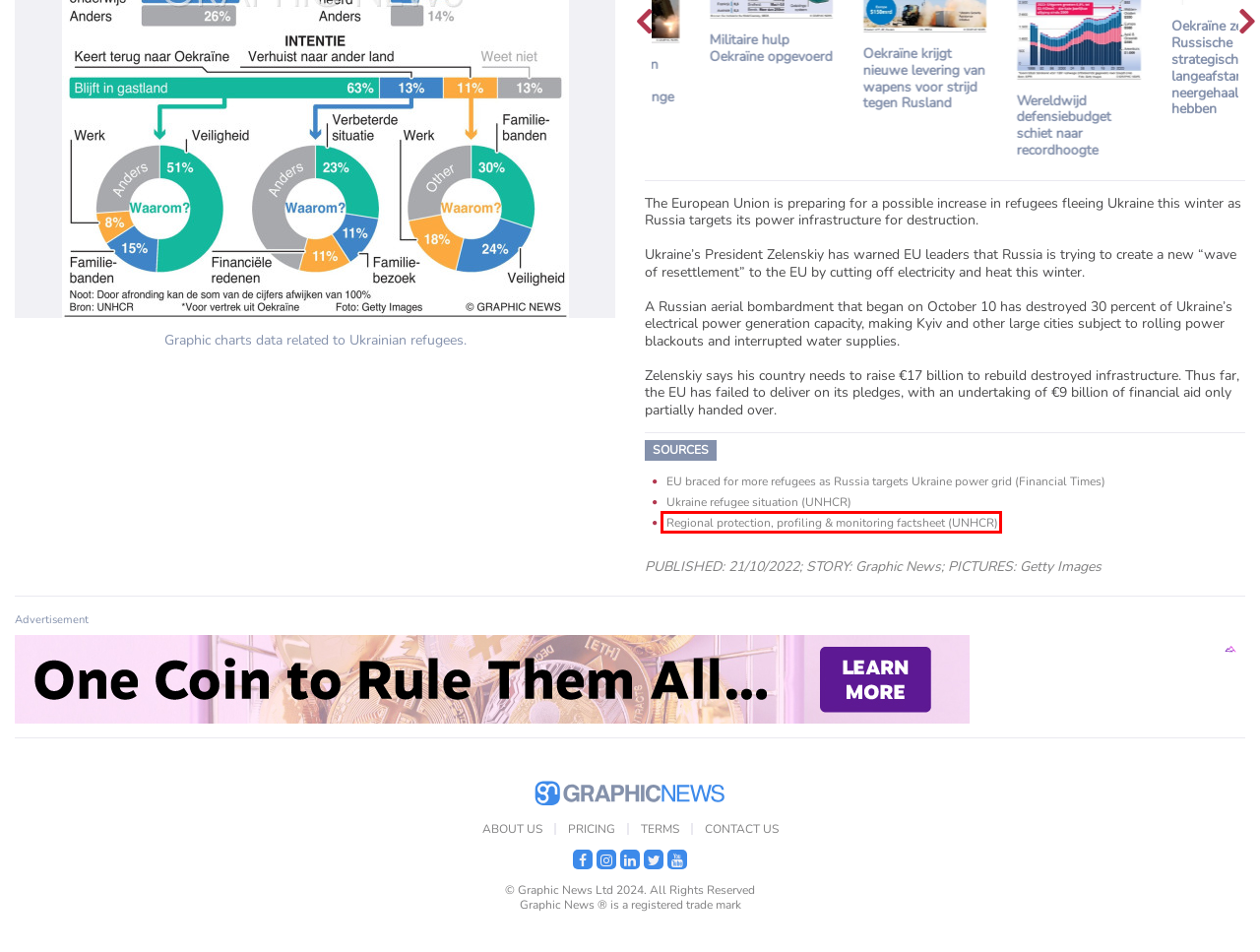Look at the screenshot of the webpage and find the element within the red bounding box. Choose the webpage description that best fits the new webpage that will appear after clicking the element. Here are the candidates:
A. Graphic News: TERMS
B. Situation Ukraine Refugee Situation
C. Graphic News:
D. OEKRAÏNE: Russia haalt kinderen uit grensgebied infographic
E. EU braced for more refugees as Russia targets Ukraine power grid
F. OEKRAÏNE: Verhoging van militaire hulp infographic
G. Microsoft Power BI
H. MILITARY: DragonFire laserwapen infographic

G